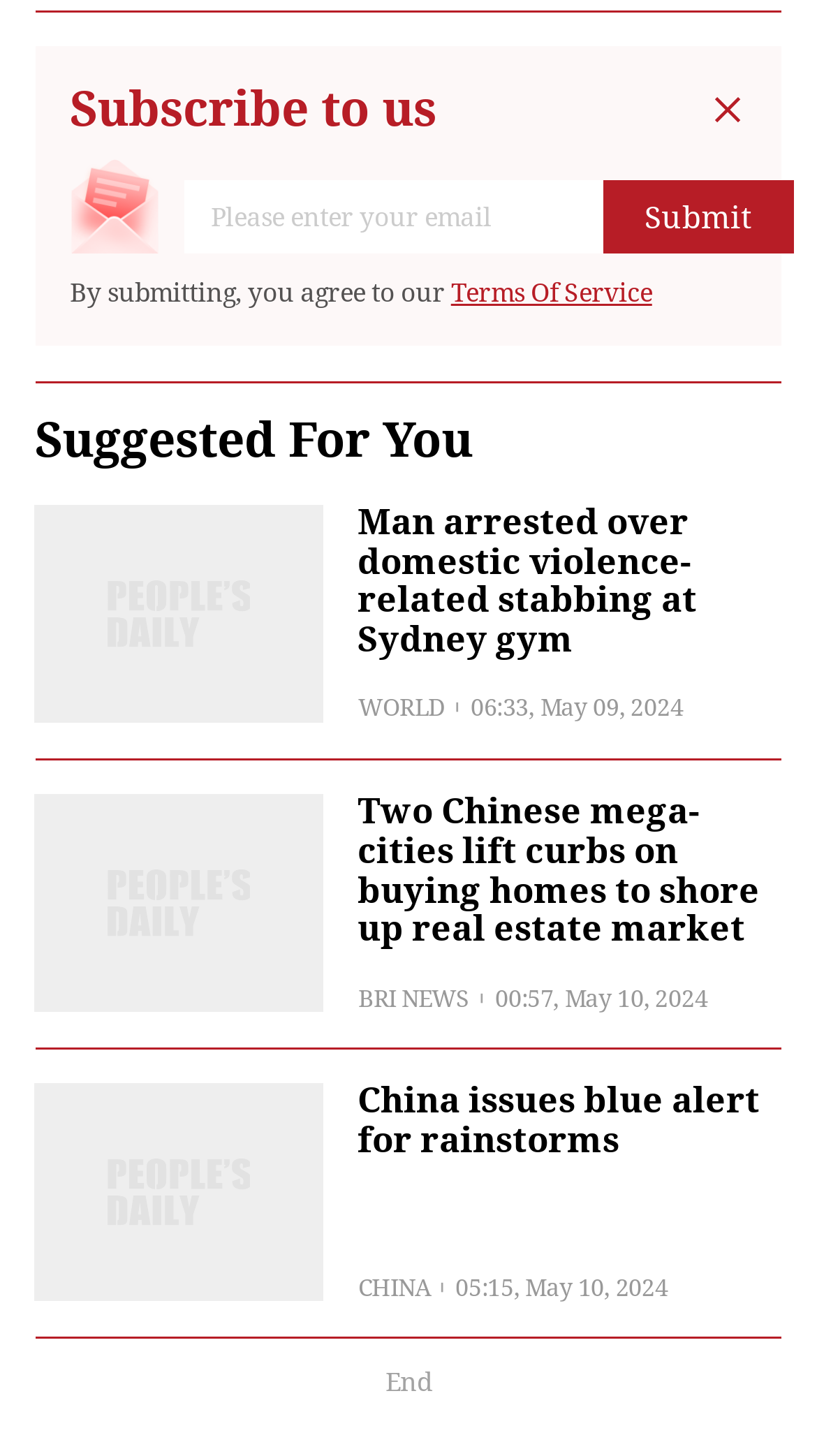What is the purpose of the textbox?
Based on the visual, give a brief answer using one word or a short phrase.

Enter email